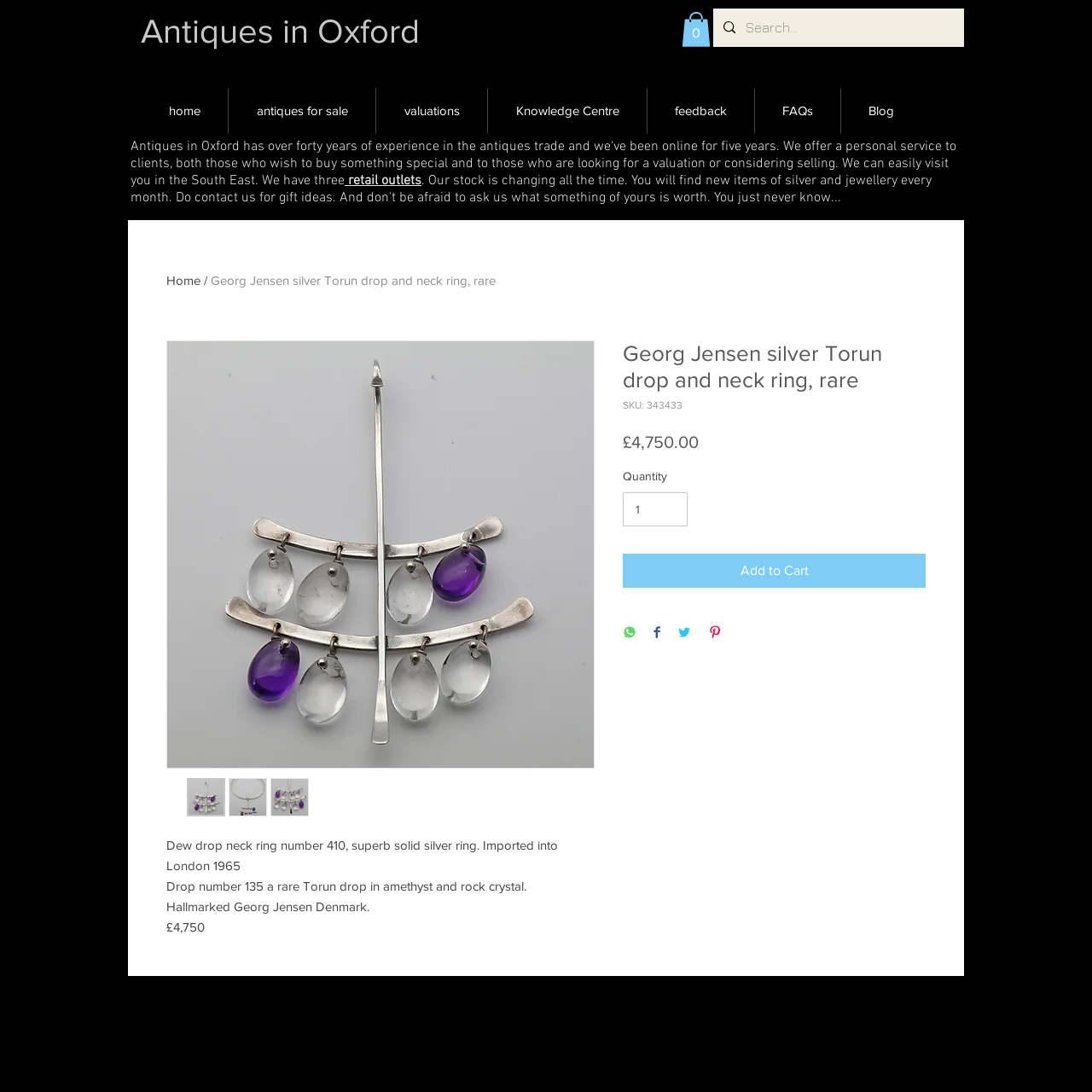What is the hallmark of the ring?
Using the image as a reference, give an elaborate response to the question.

I found the hallmark of the ring by reading the text description, which states 'Hallmarked Georg Jensen Denmark.' This indicates that the ring is hallmarked with the Georg Jensen Denmark mark.